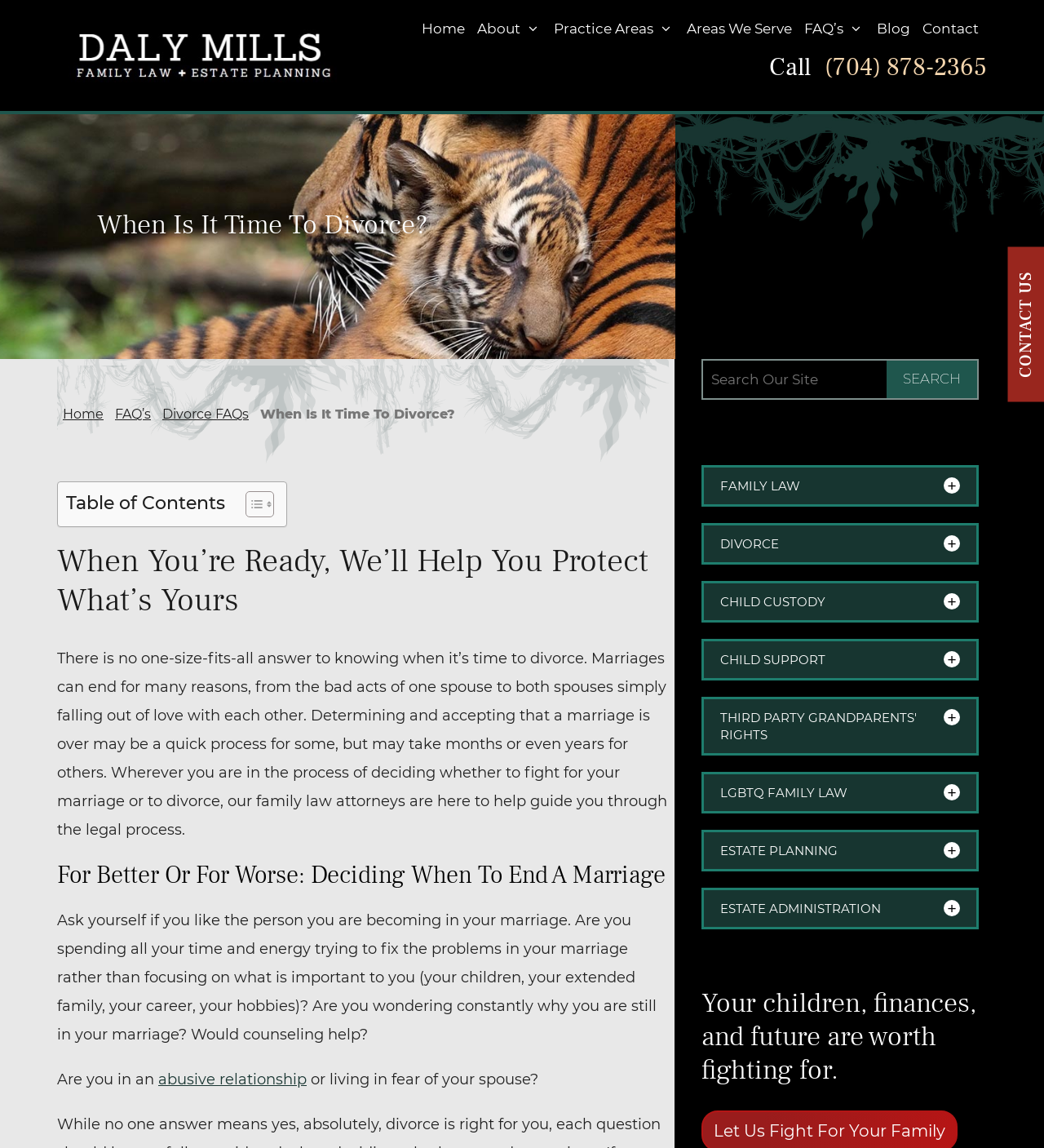Locate the bounding box coordinates of the clickable region to complete the following instruction: "Search for something on the site."

[0.673, 0.314, 0.849, 0.347]